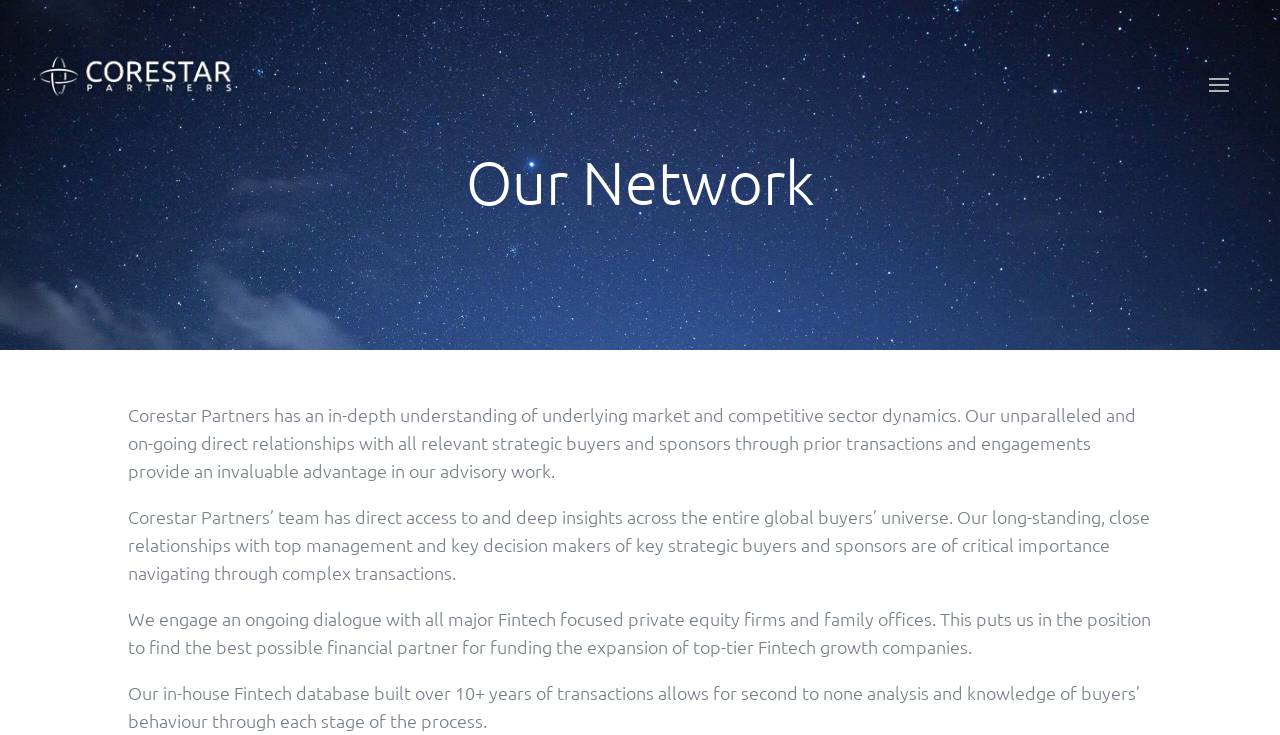What is the benefit of Corestar's relationships with strategic buyers and sponsors?
Please craft a detailed and exhaustive response to the question.

The webpage explains that Corestar's unparalleled and on-going direct relationships with all relevant strategic buyers and sponsors through prior transactions and engagements provide an invaluable advantage in their advisory work.